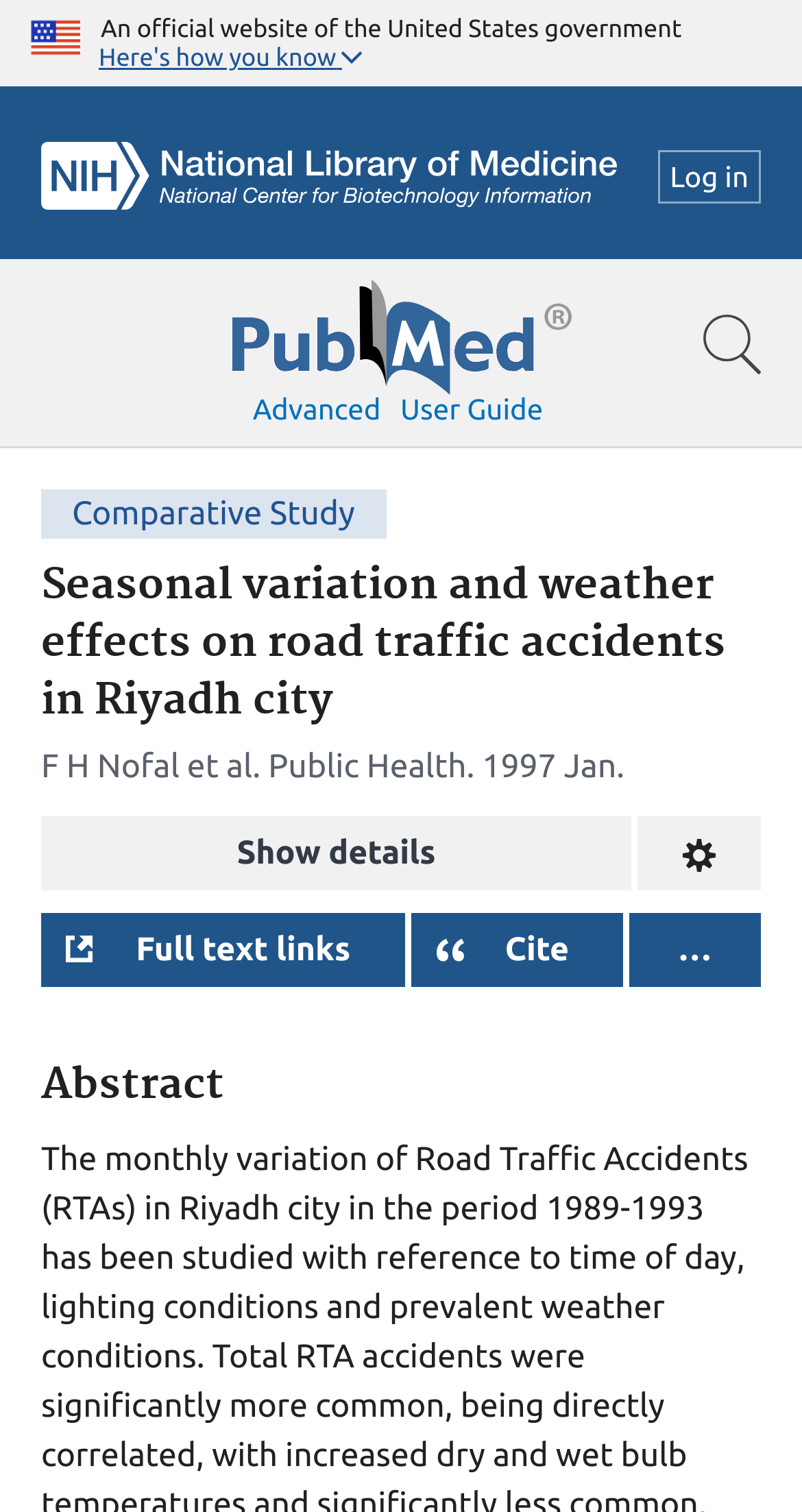Show me the bounding box coordinates of the clickable region to achieve the task as per the instruction: "Show advanced search options".

[0.315, 0.26, 0.475, 0.282]